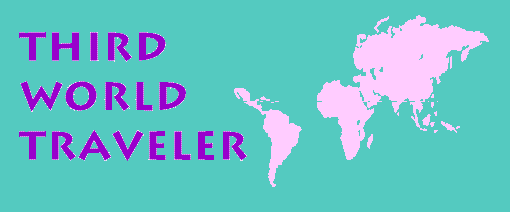Elaborate on the contents of the image in great detail.

The image features the words "THIRD WORLD TRAVELER" prominently displayed in bold, purple lettering against a vibrant turquoise background. Adjacent to the text is a stylized map of the world, rendered in a soft pink color. This design encapsulates a theme of exploration and awareness regarding global issues, particularly those affecting developing nations. The visually striking combination of colors—purple and pink—along with the map suggests a focus on travel and sociopolitical understanding, resonating with the overarching themes discussed in the associated article about youth activism and social justice in California. The image serves as an introductory emblem for discussions around travel, cultural exchange, and the impact of policy changes on marginalized communities.